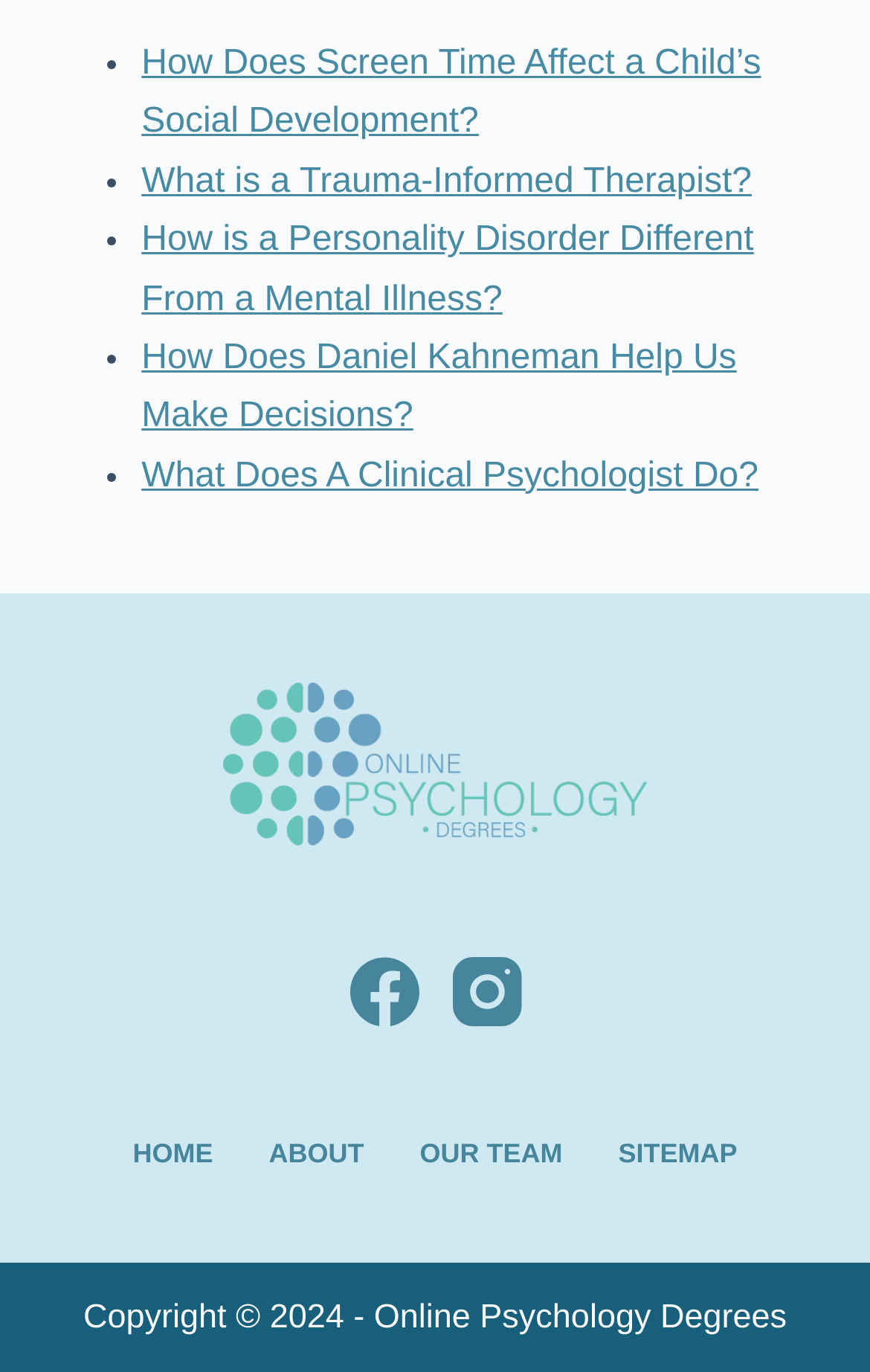How many social media links are present?
Using the screenshot, give a one-word or short phrase answer.

2